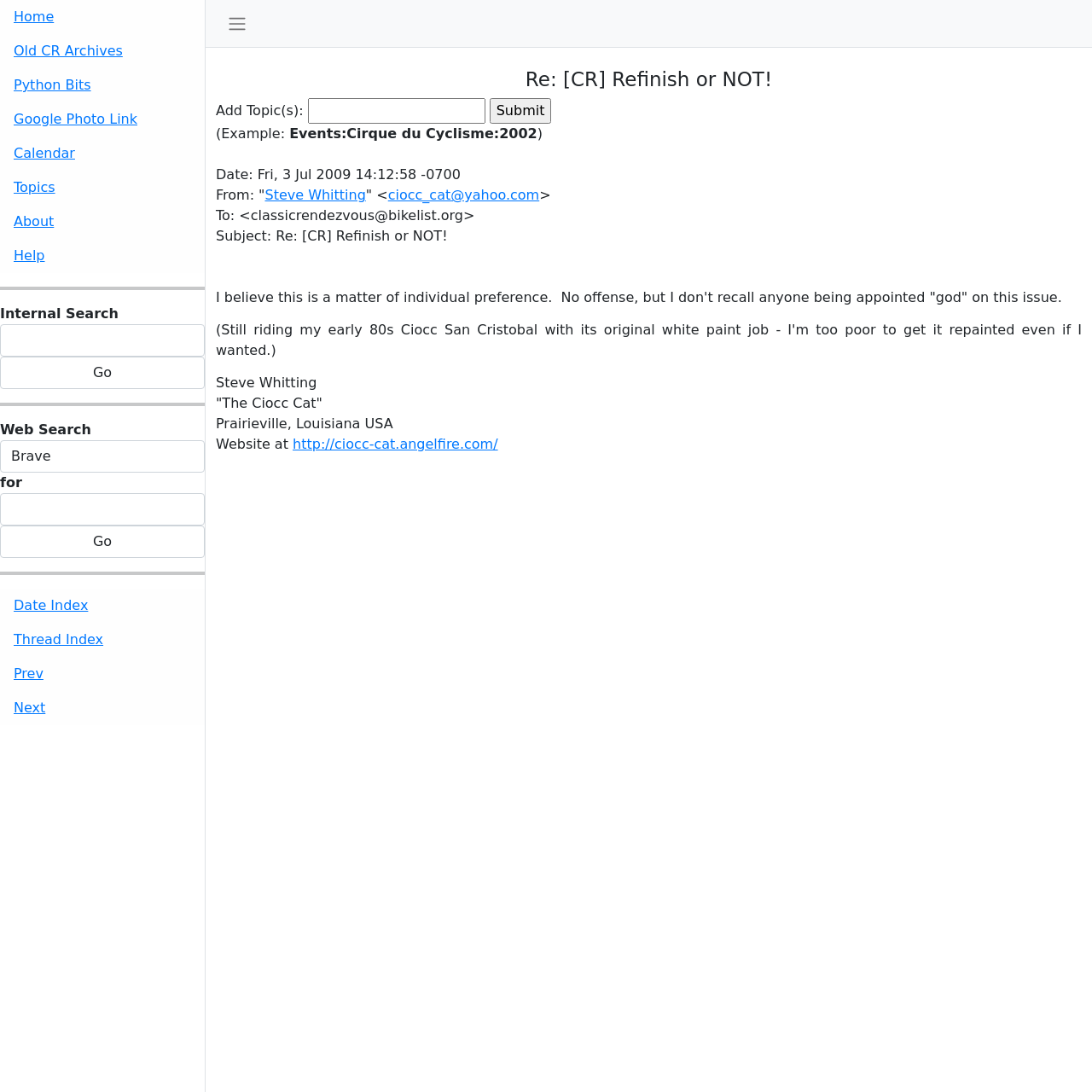Can you find the bounding box coordinates for the UI element given this description: "Services"? Provide the coordinates as four float numbers between 0 and 1: [left, top, right, bottom].

None